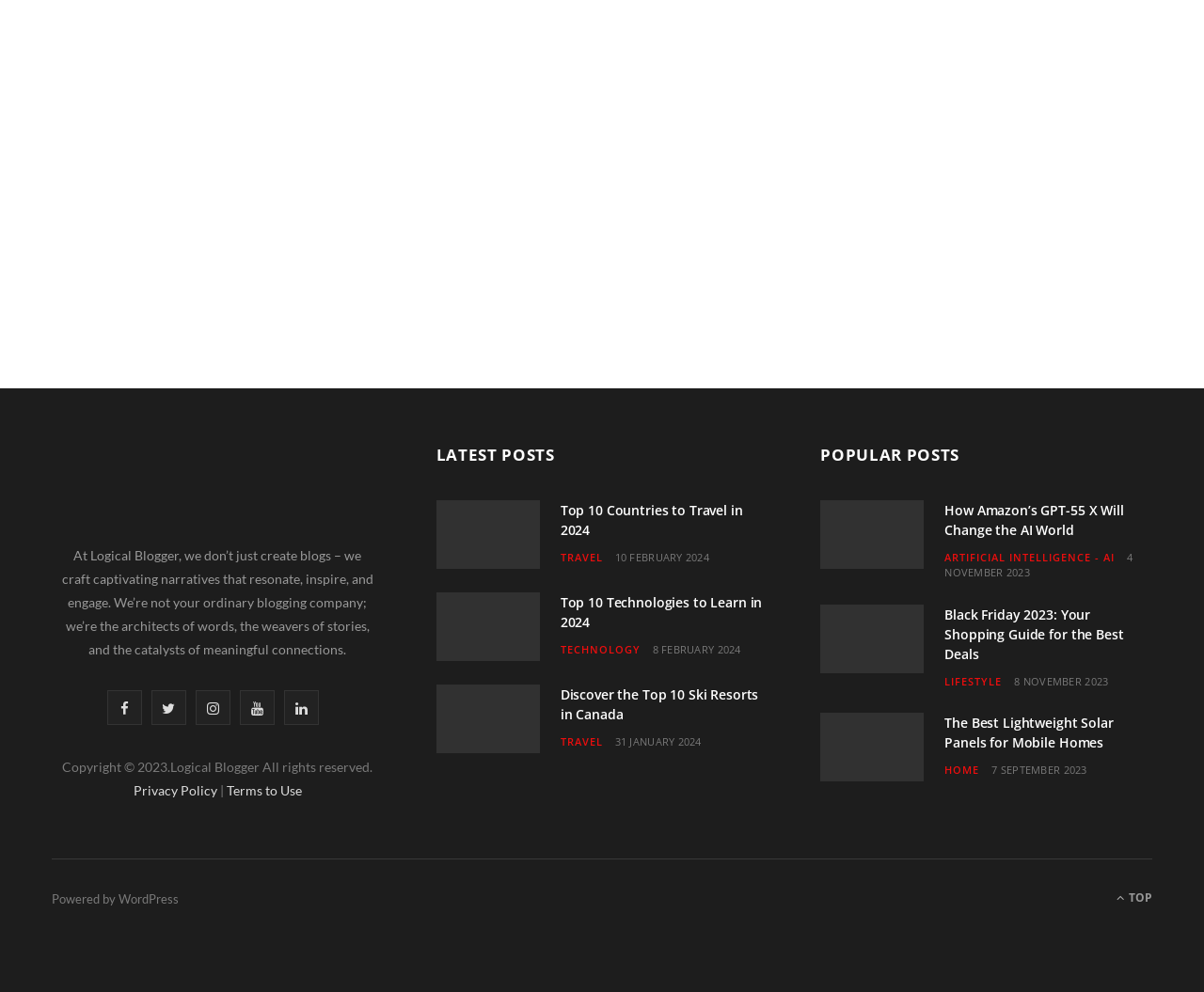Please find the bounding box coordinates of the section that needs to be clicked to achieve this instruction: "View the post about How Amazon’s GPT-55 X Will Change the AI World".

[0.785, 0.504, 0.957, 0.544]